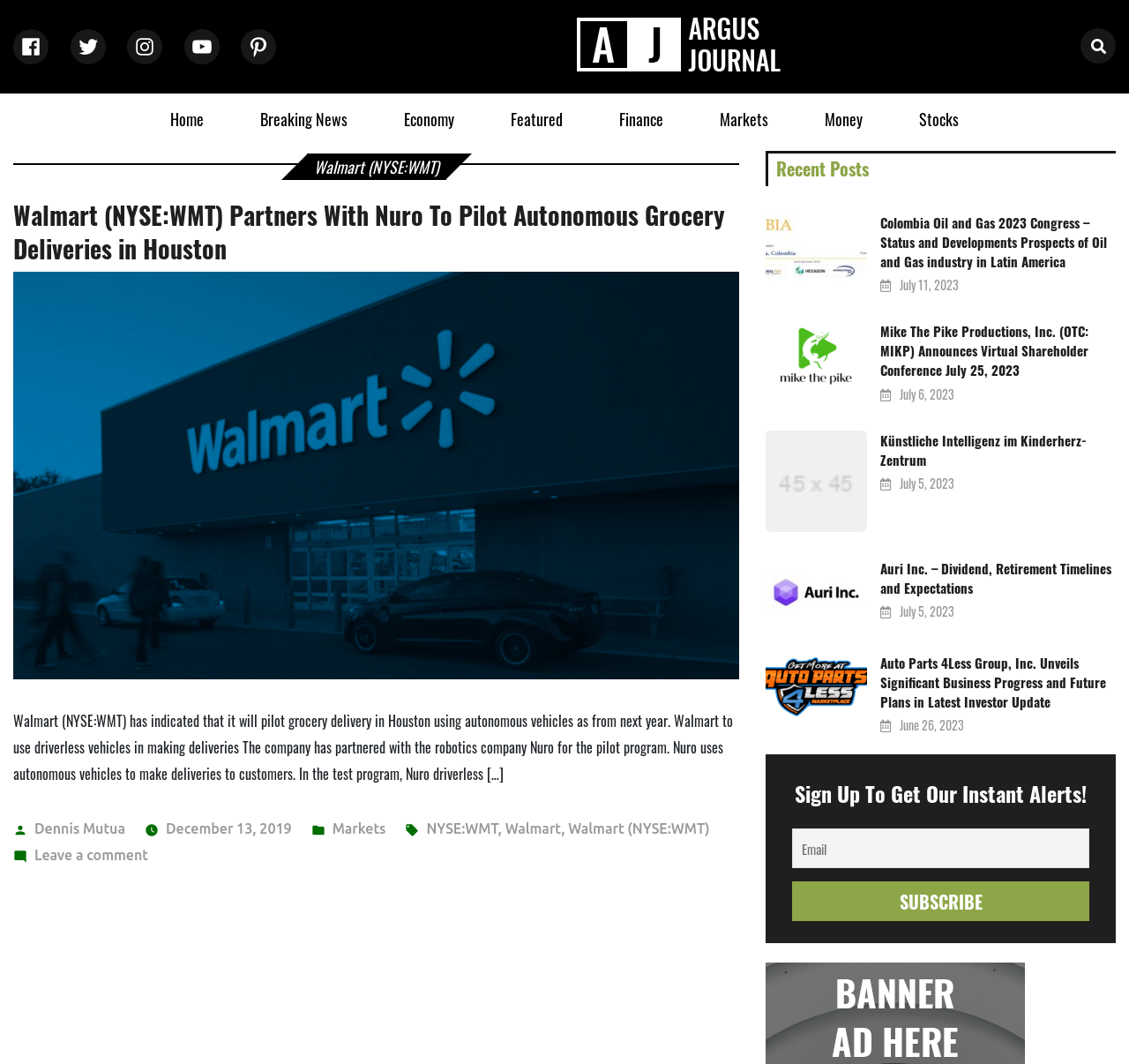Determine the bounding box coordinates of the region to click in order to accomplish the following instruction: "Click on the Facebook link". Provide the coordinates as four float numbers between 0 and 1, specifically [left, top, right, bottom].

[0.012, 0.027, 0.043, 0.06]